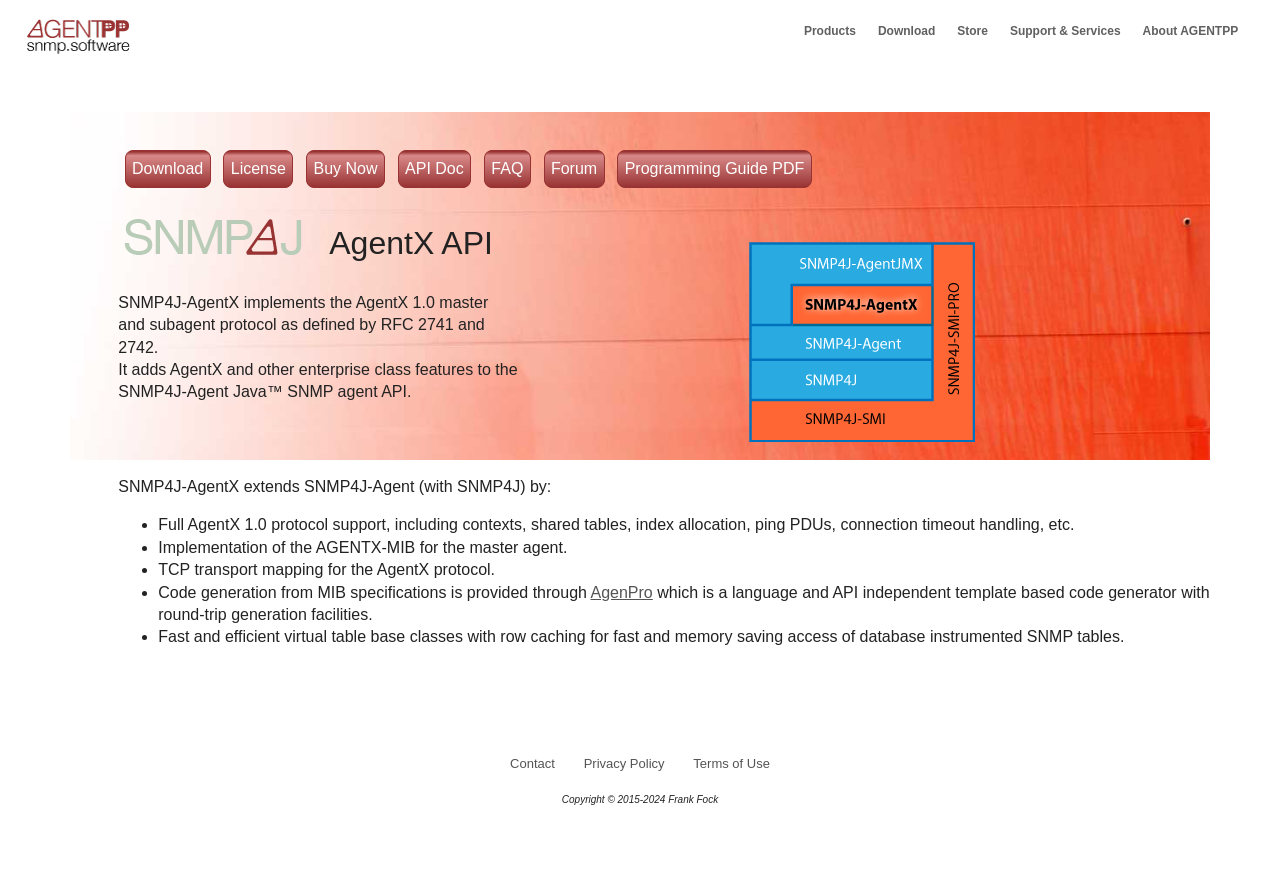What is the name of the logo at the top left corner?
Answer with a single word or phrase, using the screenshot for reference.

AGENTPP Logo